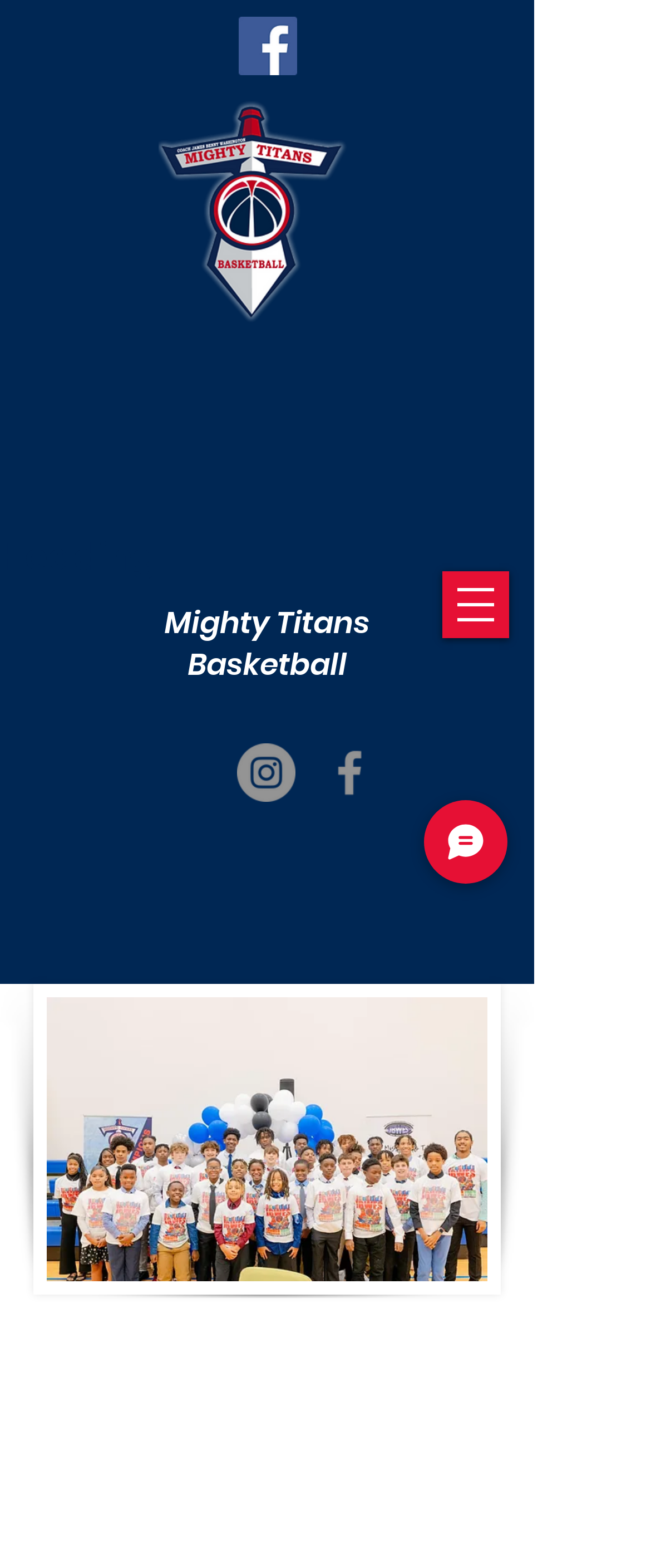Calculate the bounding box coordinates of the UI element given the description: "Mighty Titans Basketball".

[0.253, 0.384, 0.568, 0.437]